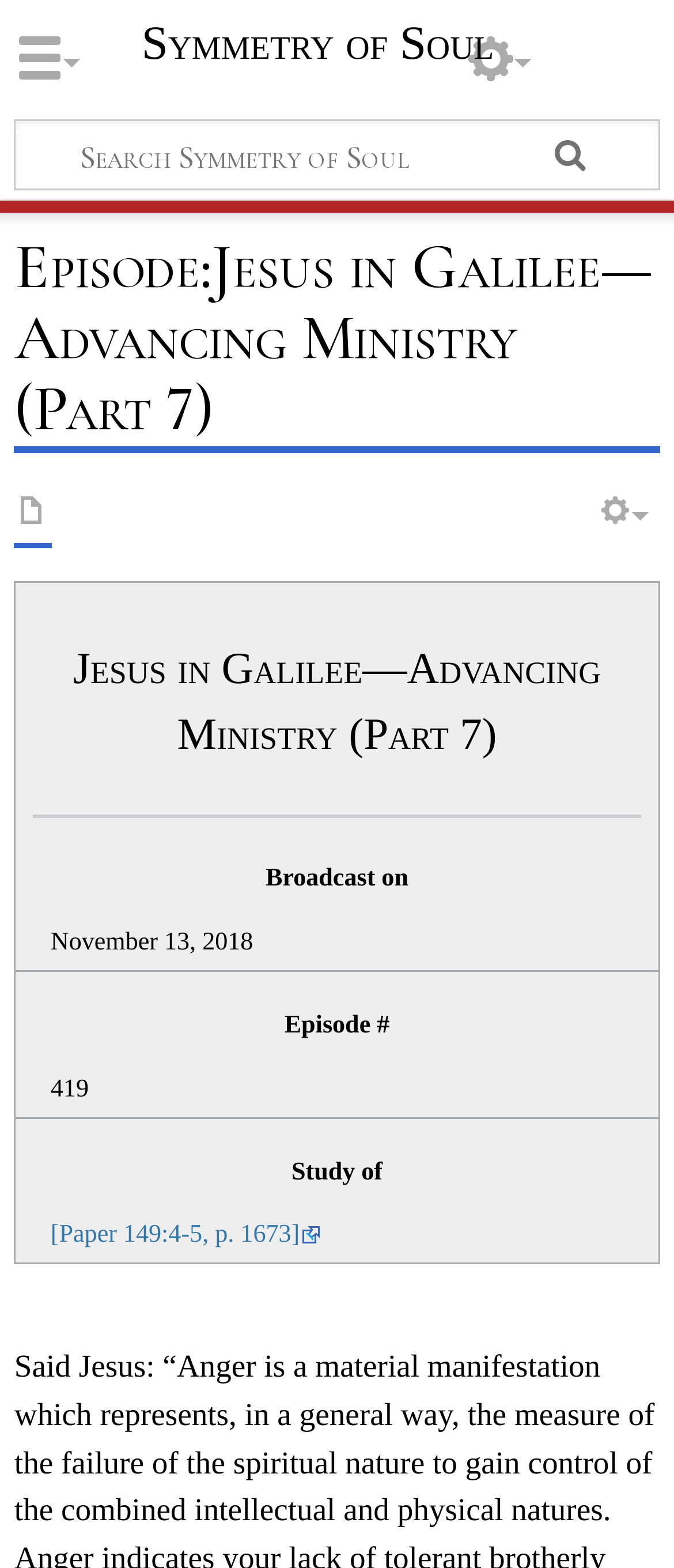Kindly respond to the following question with a single word or a brief phrase: 
What is the search shortcut?

Alt+f